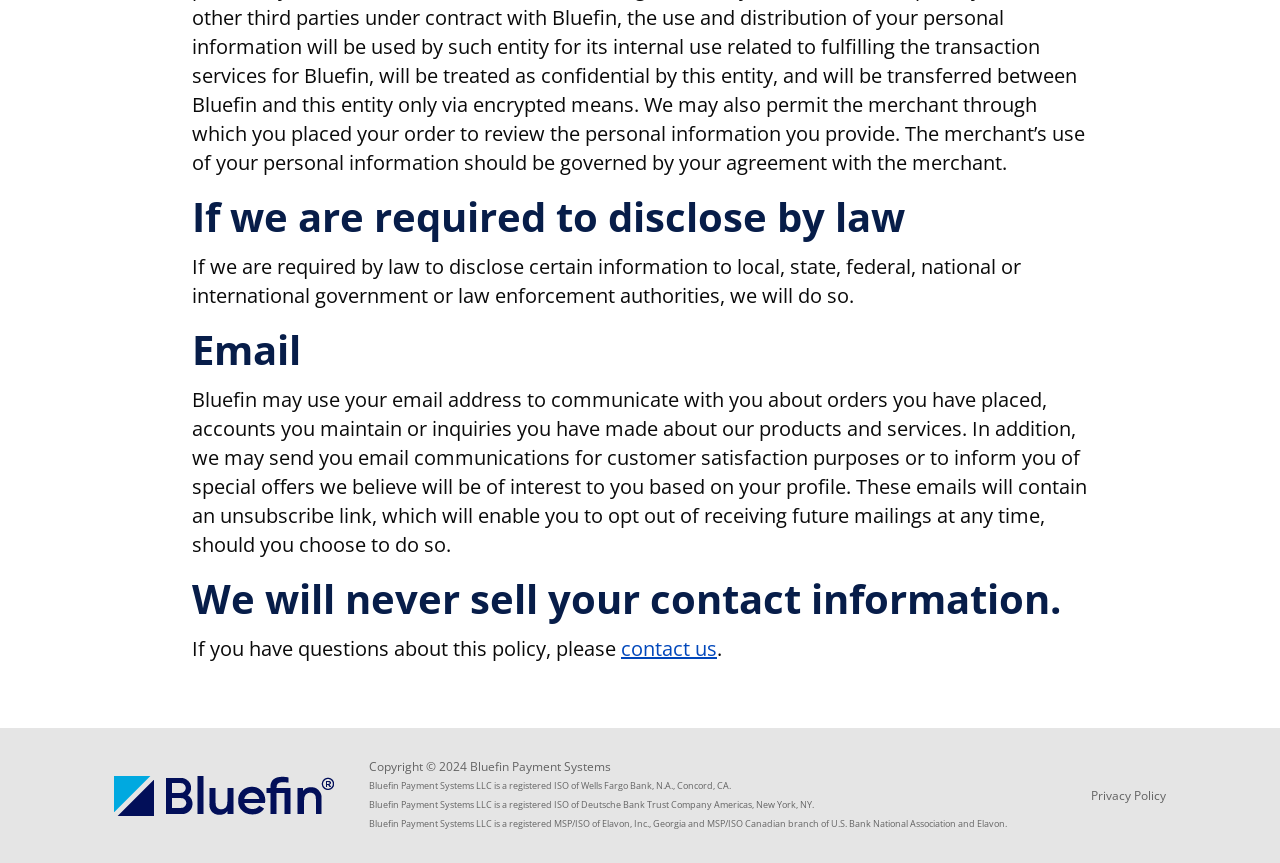Predict the bounding box of the UI element based on the description: "Privacy Policy". The coordinates should be four float numbers between 0 and 1, formatted as [left, top, right, bottom].

[0.852, 0.911, 0.911, 0.932]